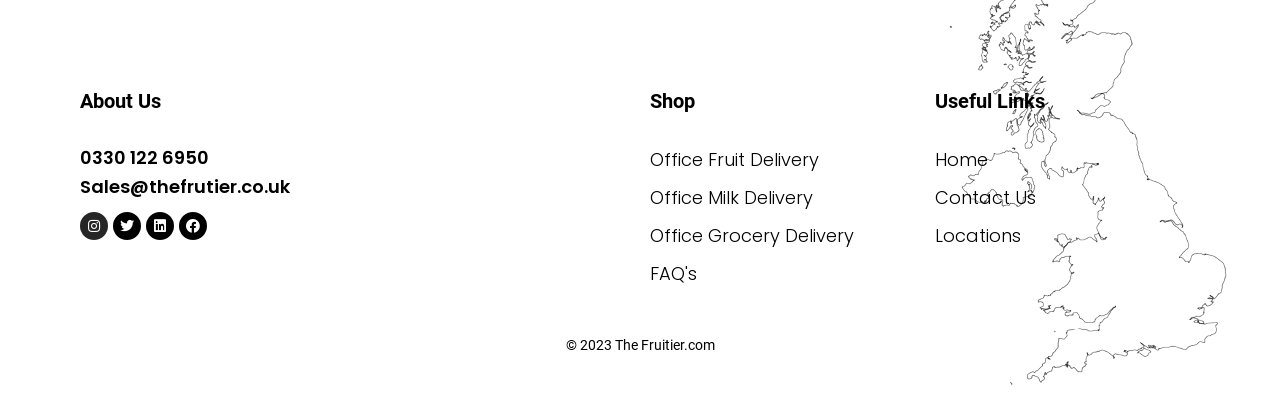What is the last link in the 'Useful Links' section?
Please provide a single word or phrase as the answer based on the screenshot.

Locations